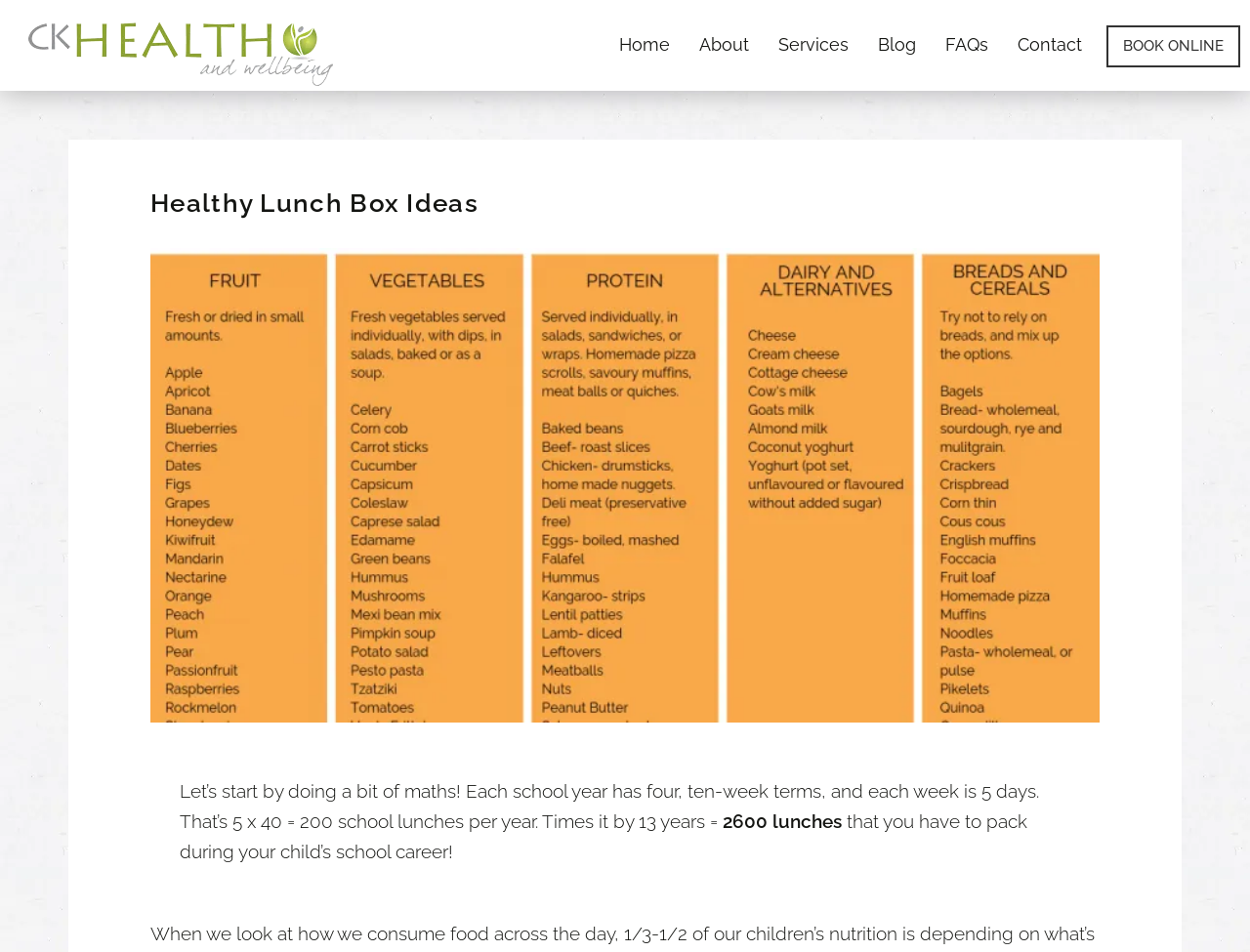What is the total number of lunches to be packed during a child's school career?
Please look at the screenshot and answer in one word or a short phrase.

2600